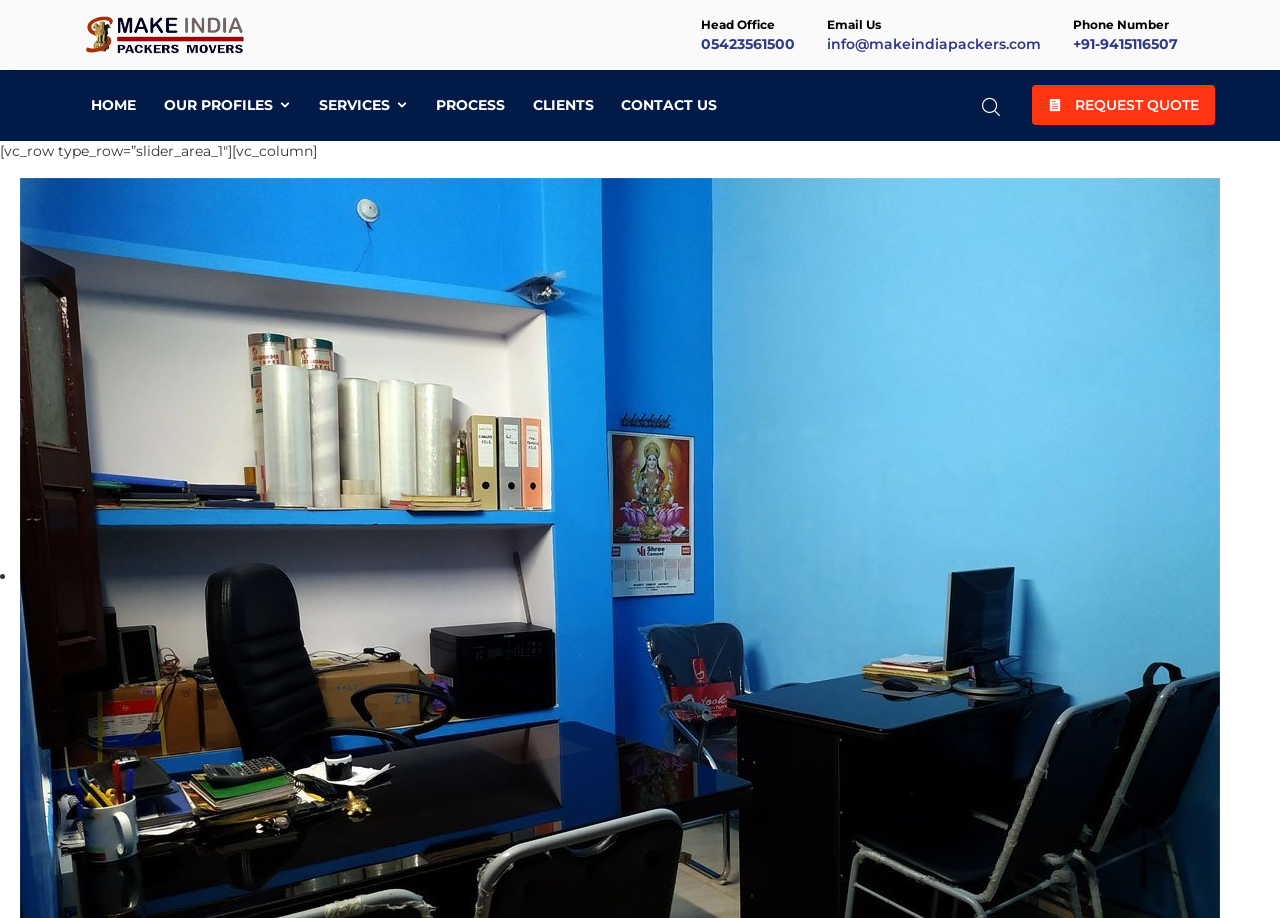How many navigation links are there?
Look at the screenshot and provide an in-depth answer.

I counted the number of navigation links by looking at the links 'HOME', 'OUR PROFILES', 'SERVICES', 'PROCESS', 'CLIENTS', and 'CONTACT US'.